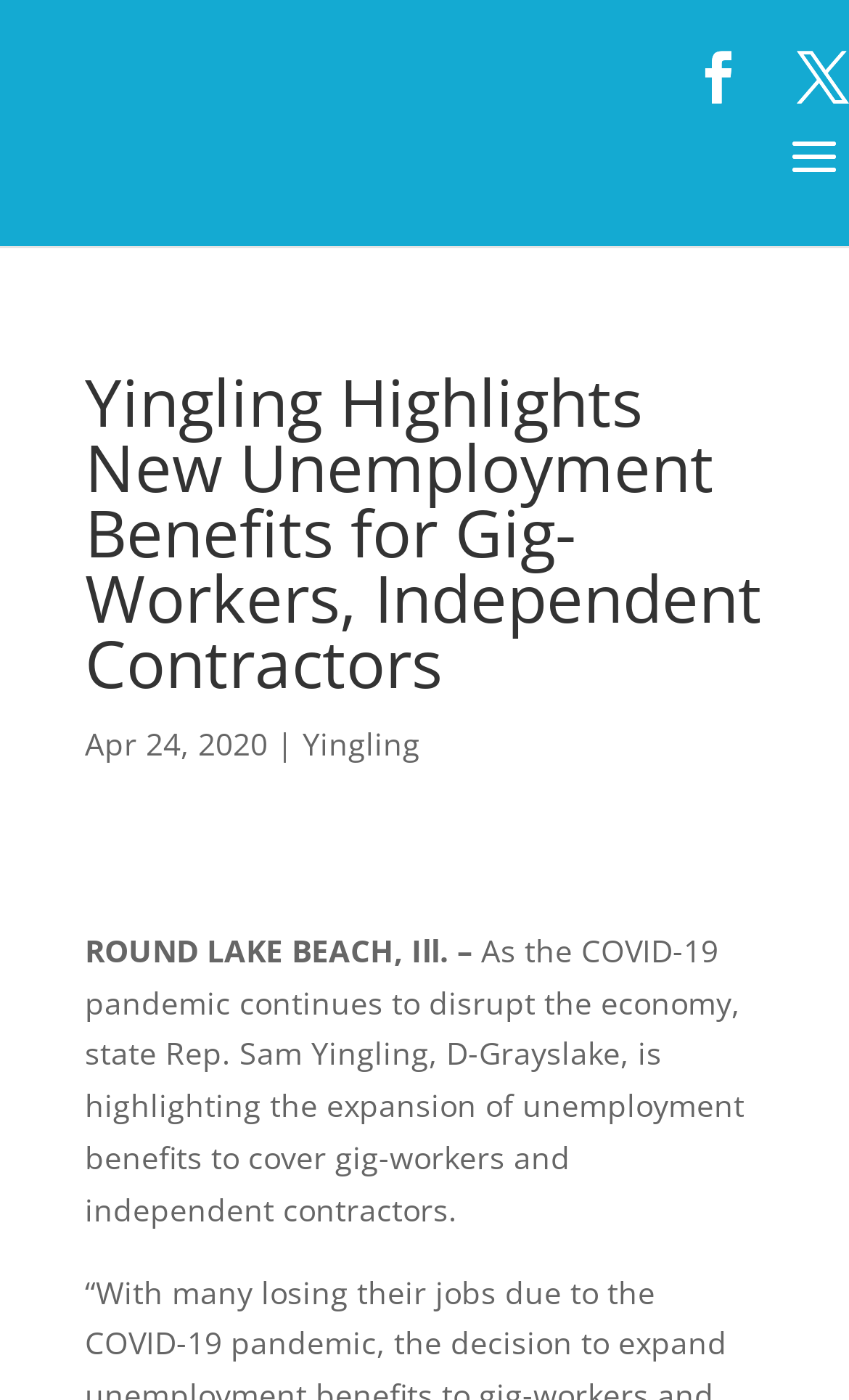Extract the primary headline from the webpage and present its text.

Yingling Highlights New Unemployment Benefits for Gig-Workers, Independent Contractors